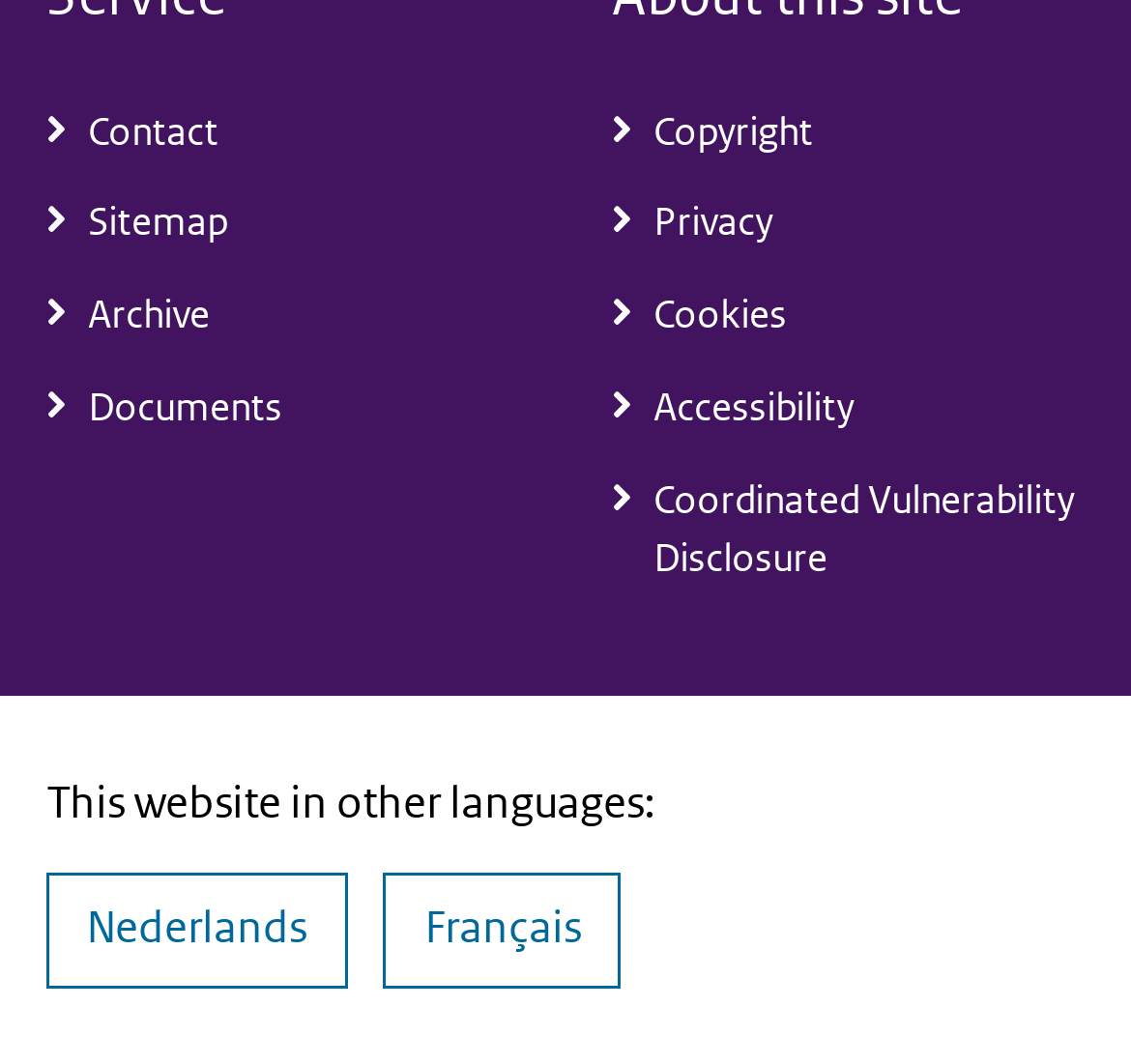Provide a one-word or brief phrase answer to the question:
How many links are there in total?

11